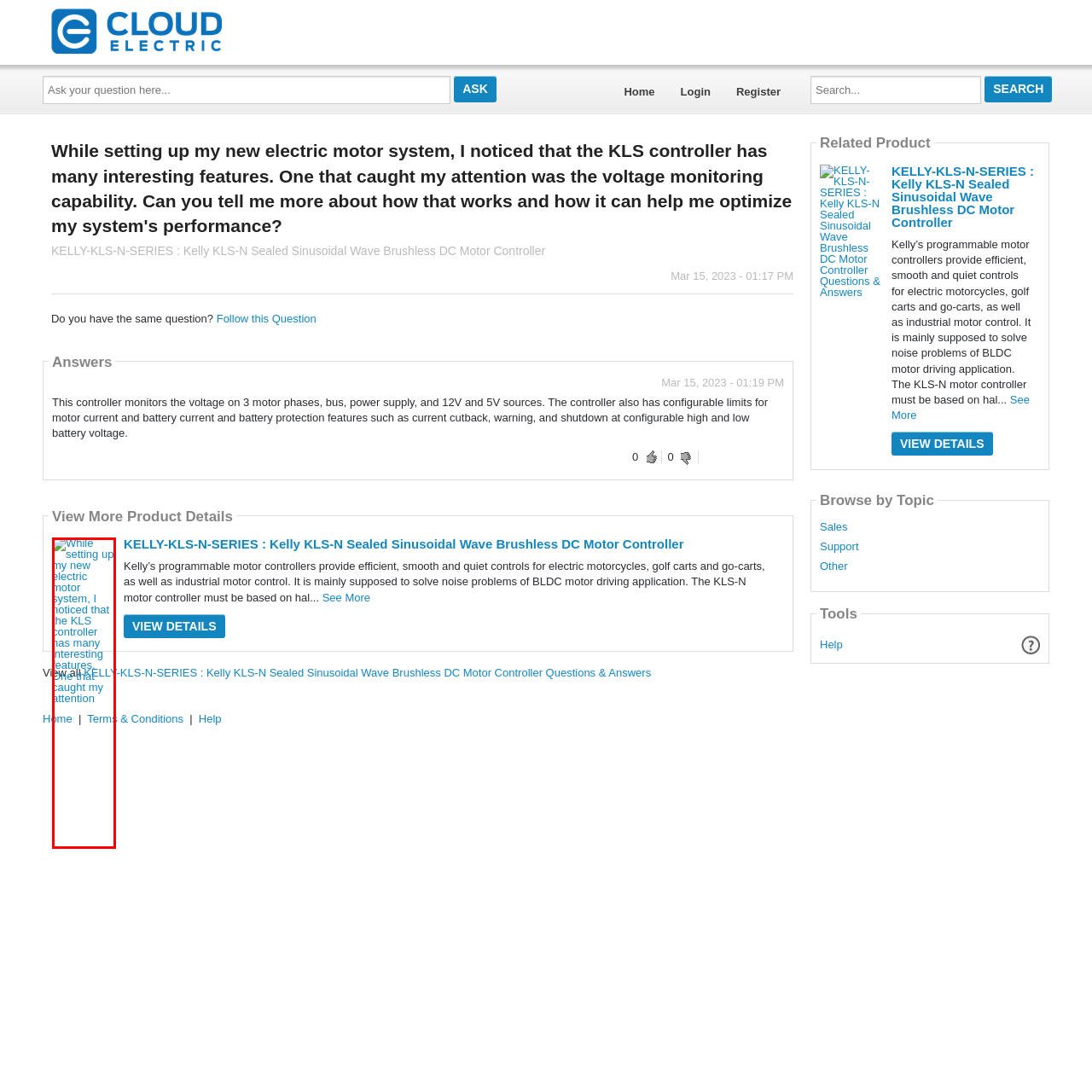Generate an in-depth caption for the image segment highlighted with a red box.

The image features a snippet of text reflecting an inquiry regarding the KLS controller used in electric motor systems. The user notes the numerous intriguing features of the KLS controller, specifically highlighting its voltage monitoring capabilities. This functionality is essential for optimizing system performance. The text suggests an active engagement with the features of the controller, indicating the user's interest in understanding how these features can enhance the efficiency and safety of their electric motor system. The setting appears to be a Q&A or informational context related to electric motor systems, underlining the importance of the KLS-N series motor controllers in such setups.